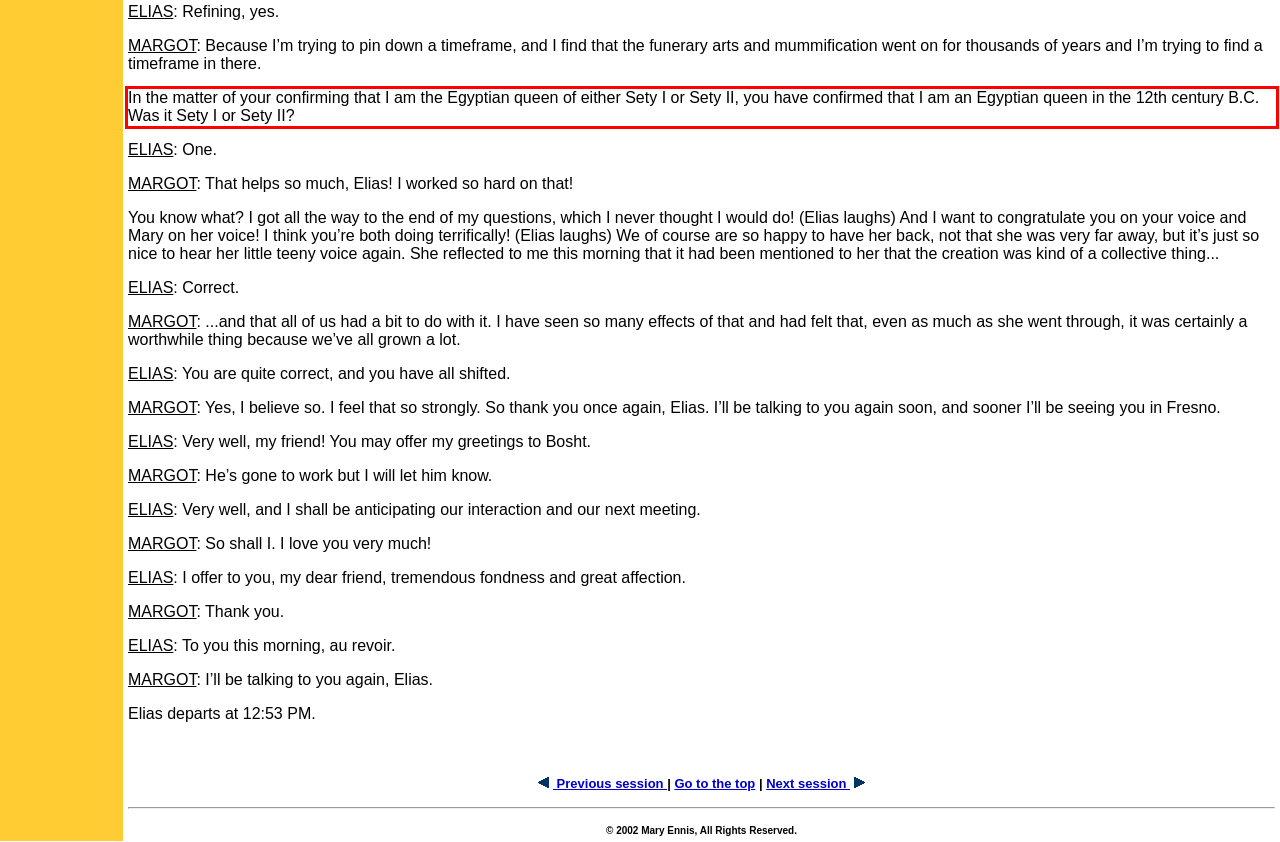You are given a webpage screenshot with a red bounding box around a UI element. Extract and generate the text inside this red bounding box.

In the matter of your confirming that I am the Egyptian queen of either Sety I or Sety II, you have confirmed that I am an Egyptian queen in the 12th century B.C. Was it Sety I or Sety II?